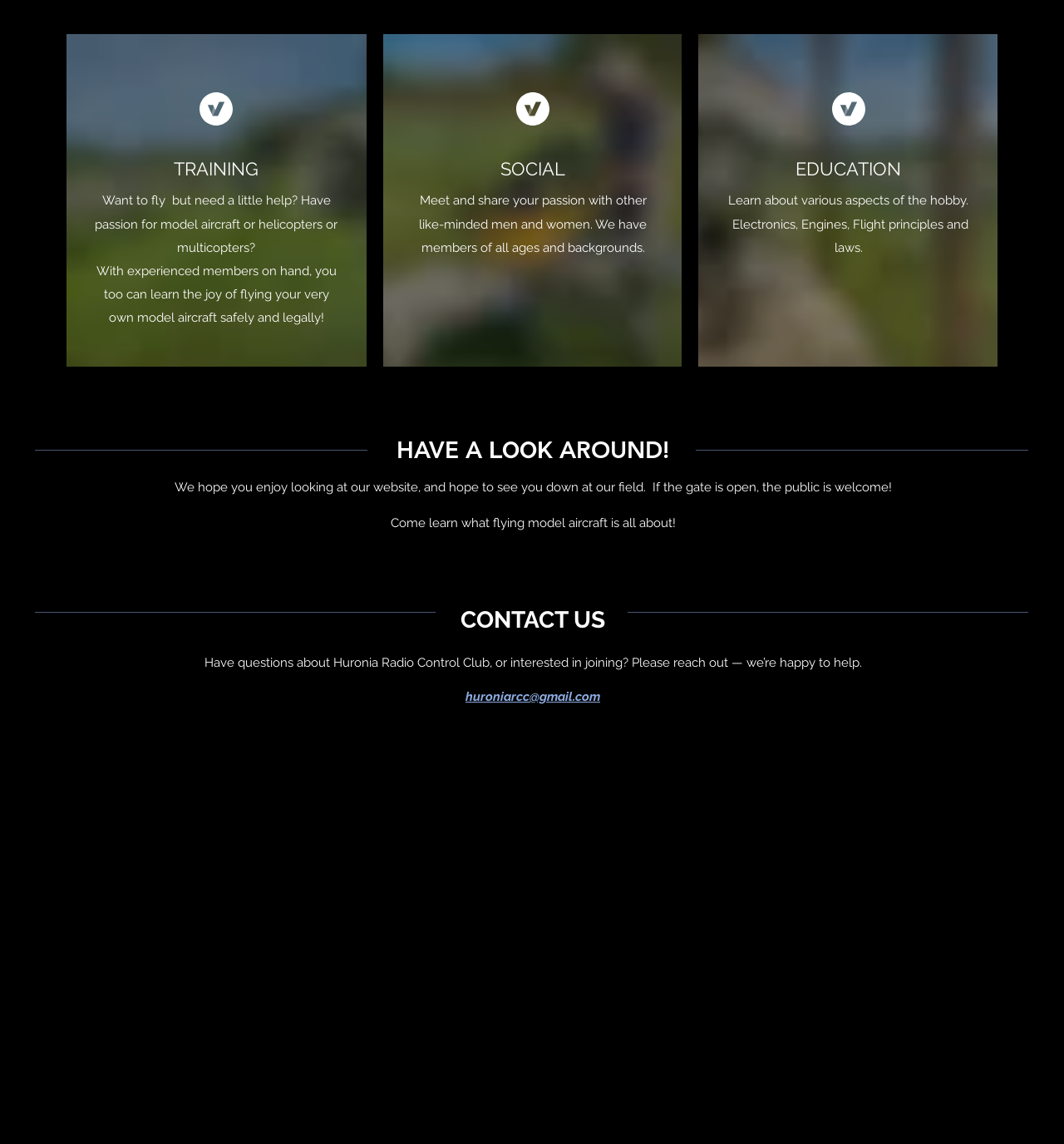How can one contact the Huronia Radio Control Club?
Using the image, provide a concise answer in one word or a short phrase.

Email or social media